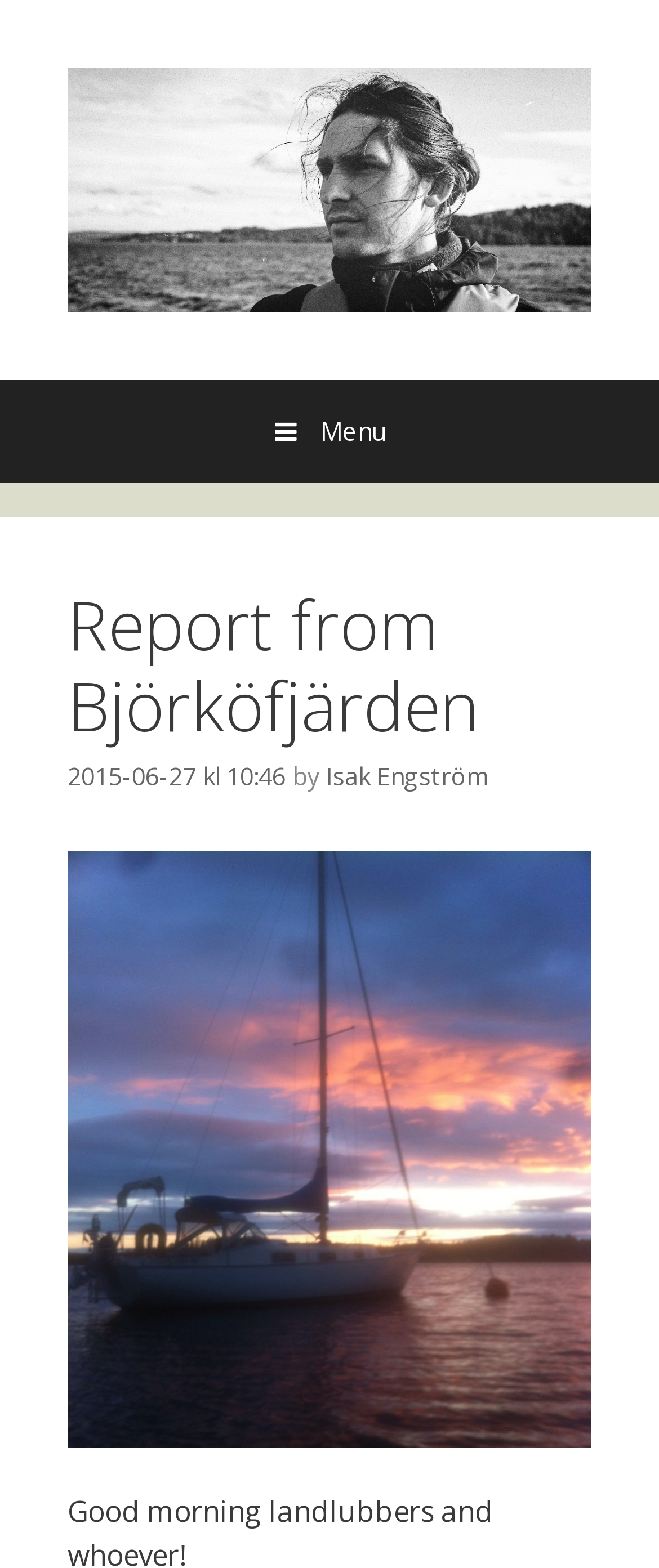Provide a short, one-word or phrase answer to the question below:
What is the content type of the link 'image'?

Image